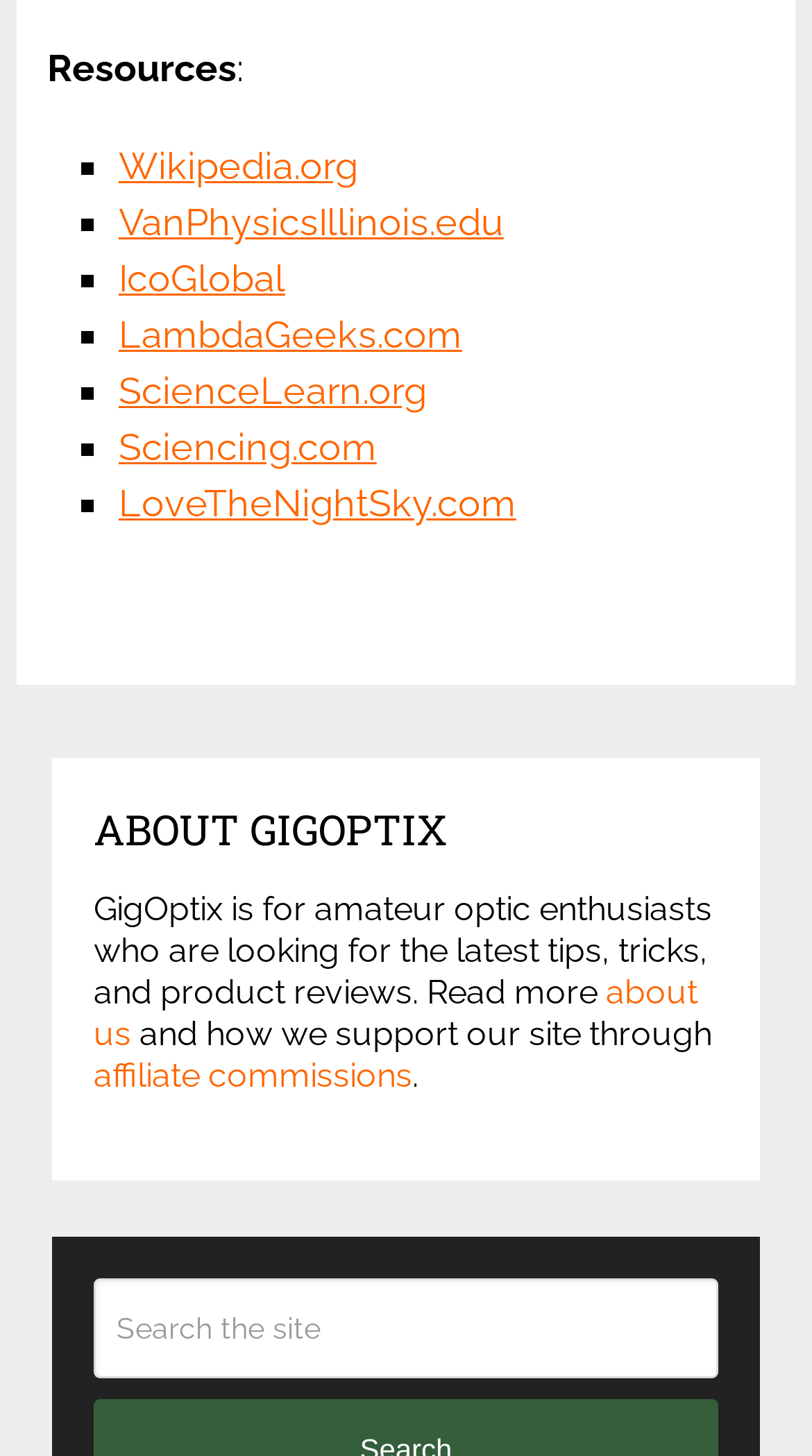Determine the bounding box coordinates of the region I should click to achieve the following instruction: "visit about us page". Ensure the bounding box coordinates are four float numbers between 0 and 1, i.e., [left, top, right, bottom].

[0.115, 0.667, 0.859, 0.723]